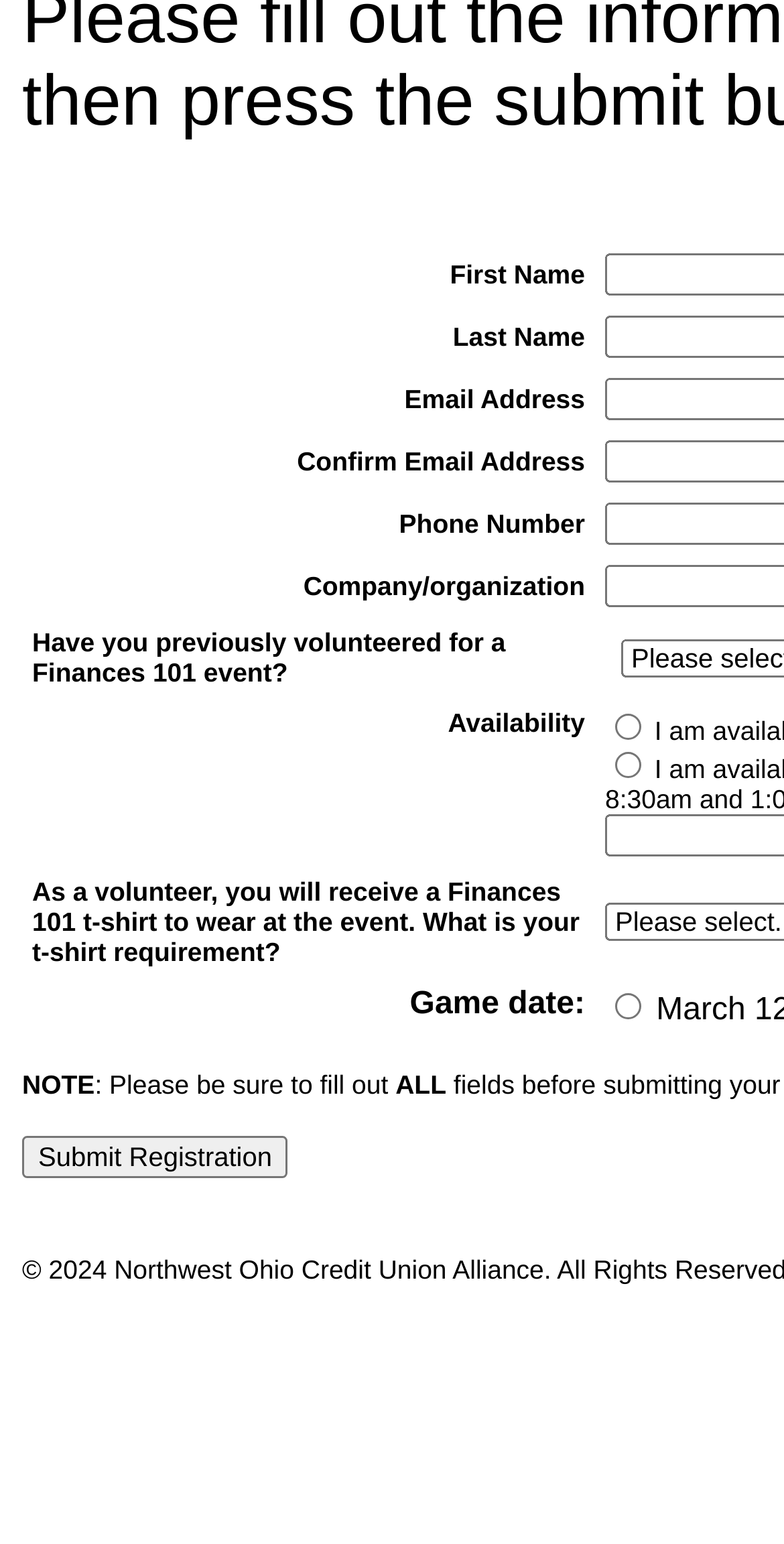Carefully observe the image and respond to the question with a detailed answer:
How many radio buttons are there for 'Availability'?

There are 2 radio buttons for 'Availability' because under the LayoutTableCell element with OCR text 'Availability', there are two radio button elements with IDs 159 and 163, both with a bounding box coordinate of [0.785, 0.462, 0.818, 0.479] and [0.785, 0.487, 0.818, 0.504] respectively.